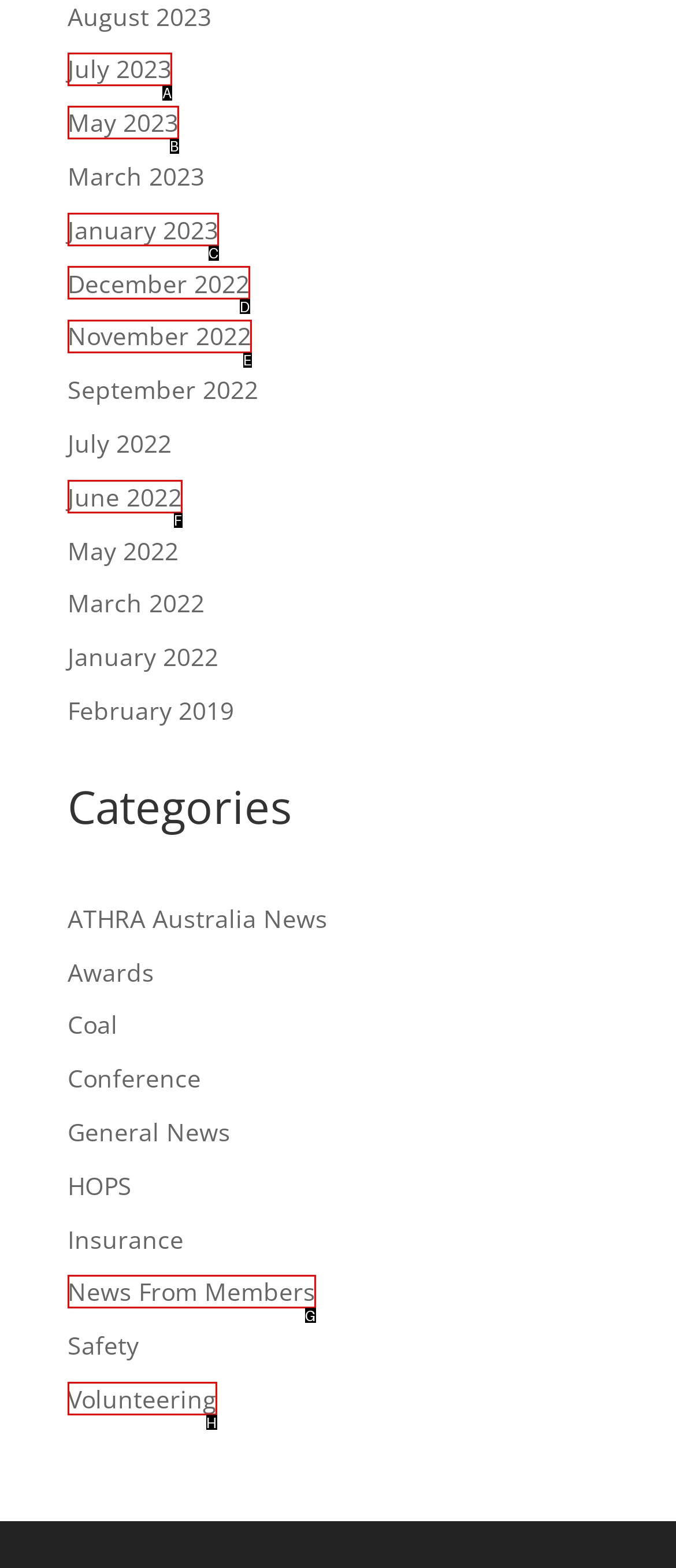Based on the description: News From Members, select the HTML element that best fits. Reply with the letter of the correct choice from the options given.

G